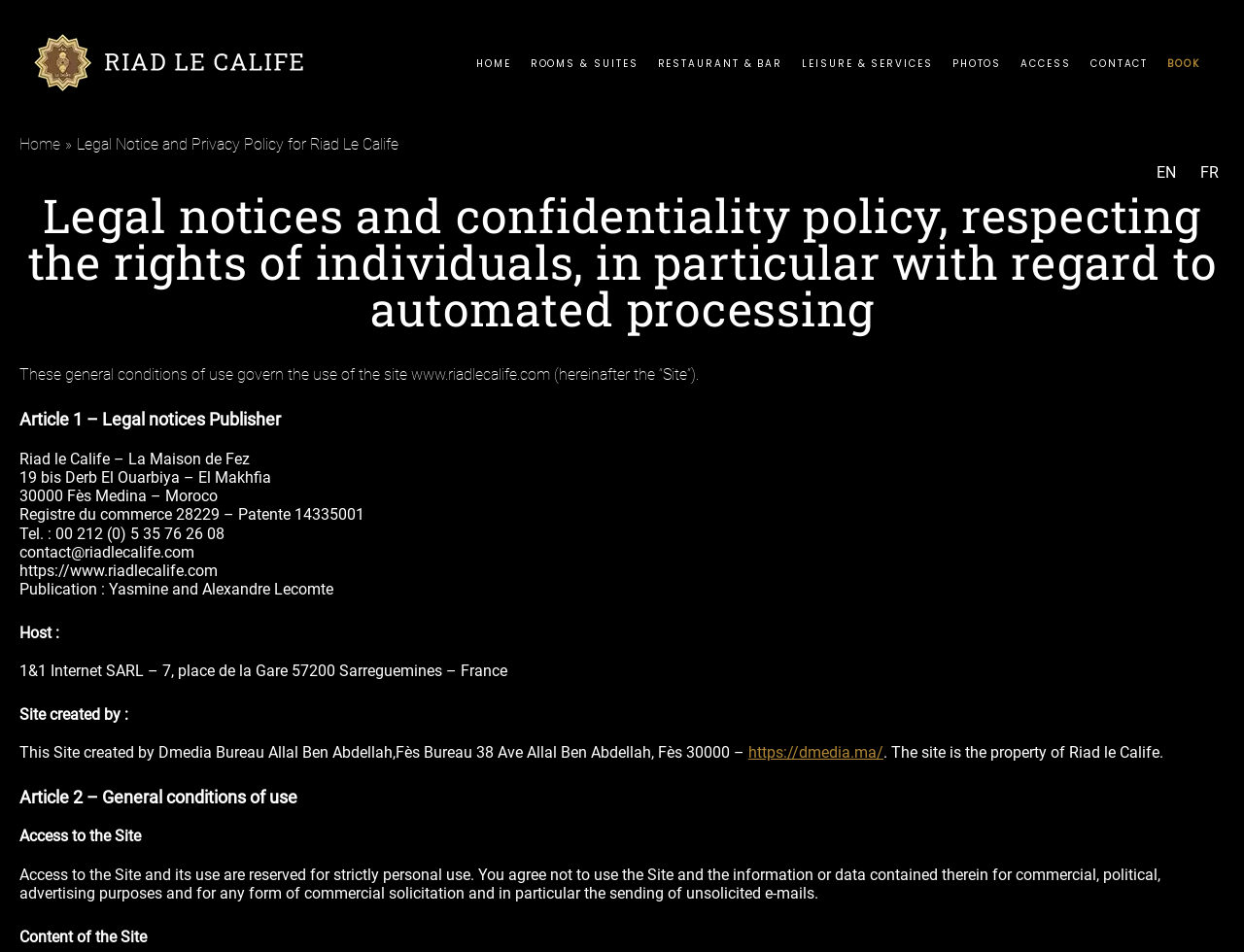Can you specify the bounding box coordinates for the region that should be clicked to fulfill this instruction: "Click on EN".

[0.93, 0.172, 0.946, 0.191]